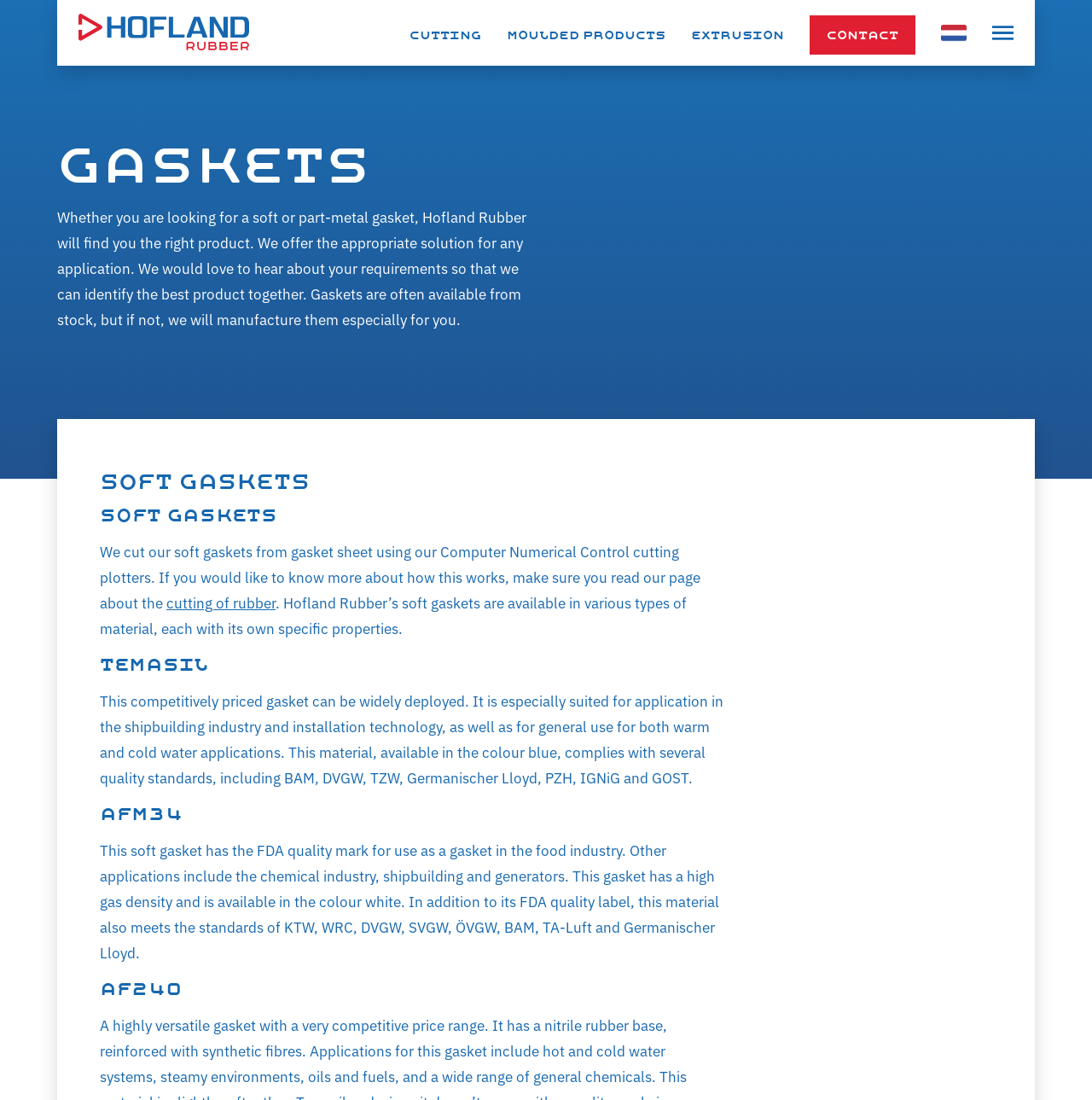What is the purpose of the 'CUTTING' link?
Refer to the image and give a detailed answer to the query.

The 'CUTTING' link is likely related to the process of cutting soft gaskets from gasket sheet, as mentioned in the text below the 'SOFT GASKETS' heading.